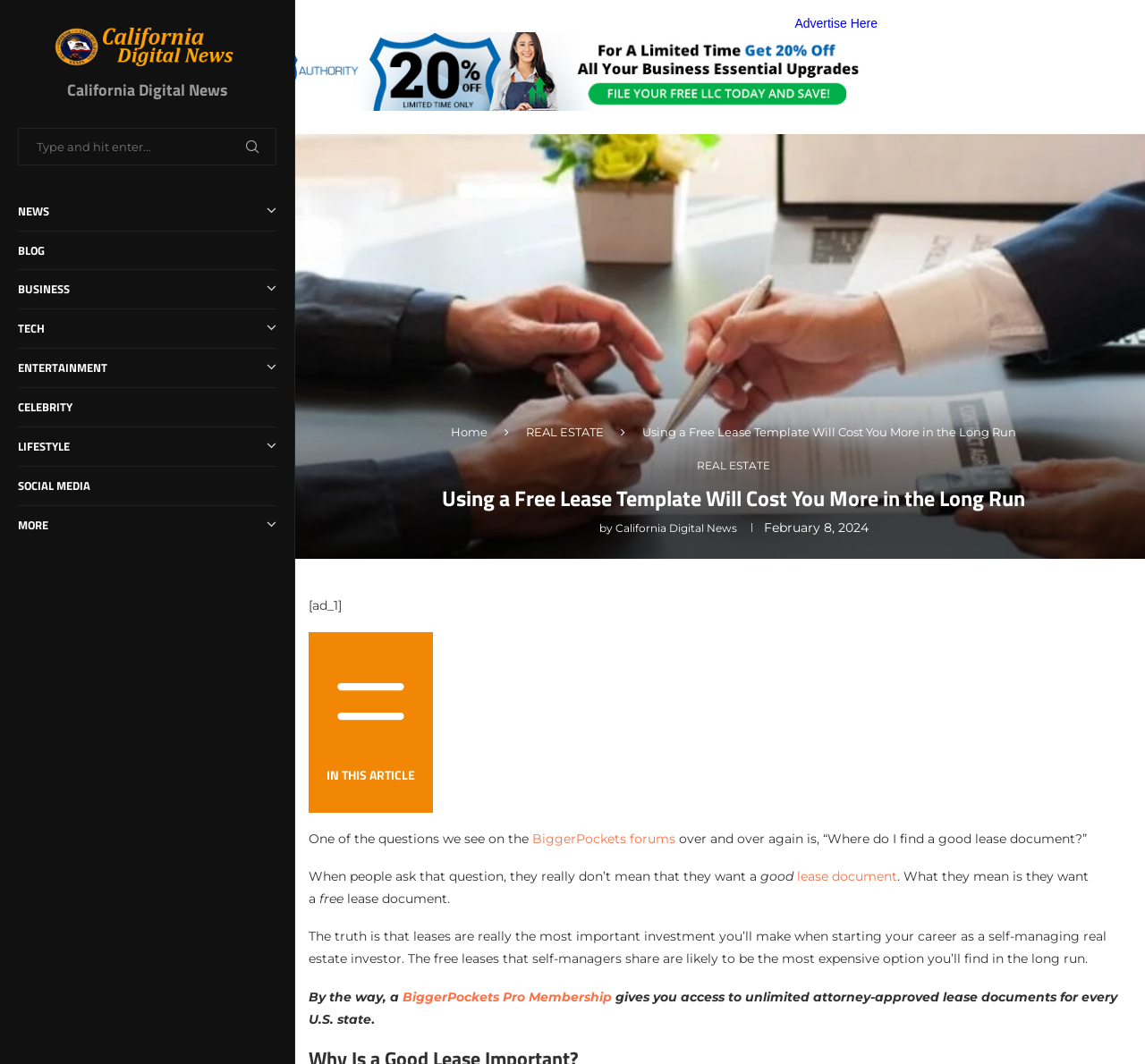Please identify the bounding box coordinates of the region to click in order to complete the task: "View Missy Risser’s full bio". The coordinates must be four float numbers between 0 and 1, specified as [left, top, right, bottom].

None